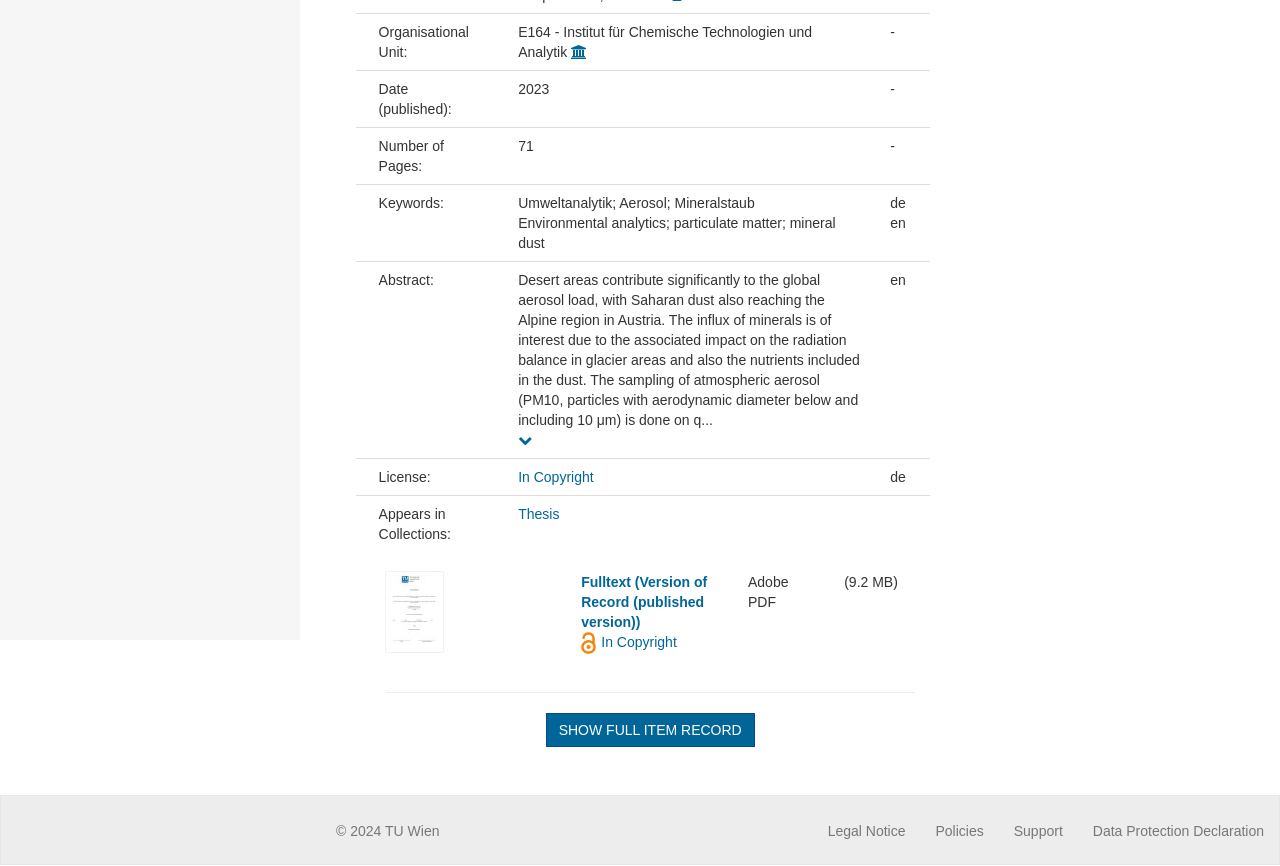Given the description "Policies", provide the bounding box coordinates of the corresponding UI element.

[0.731, 0.95, 0.769, 0.968]